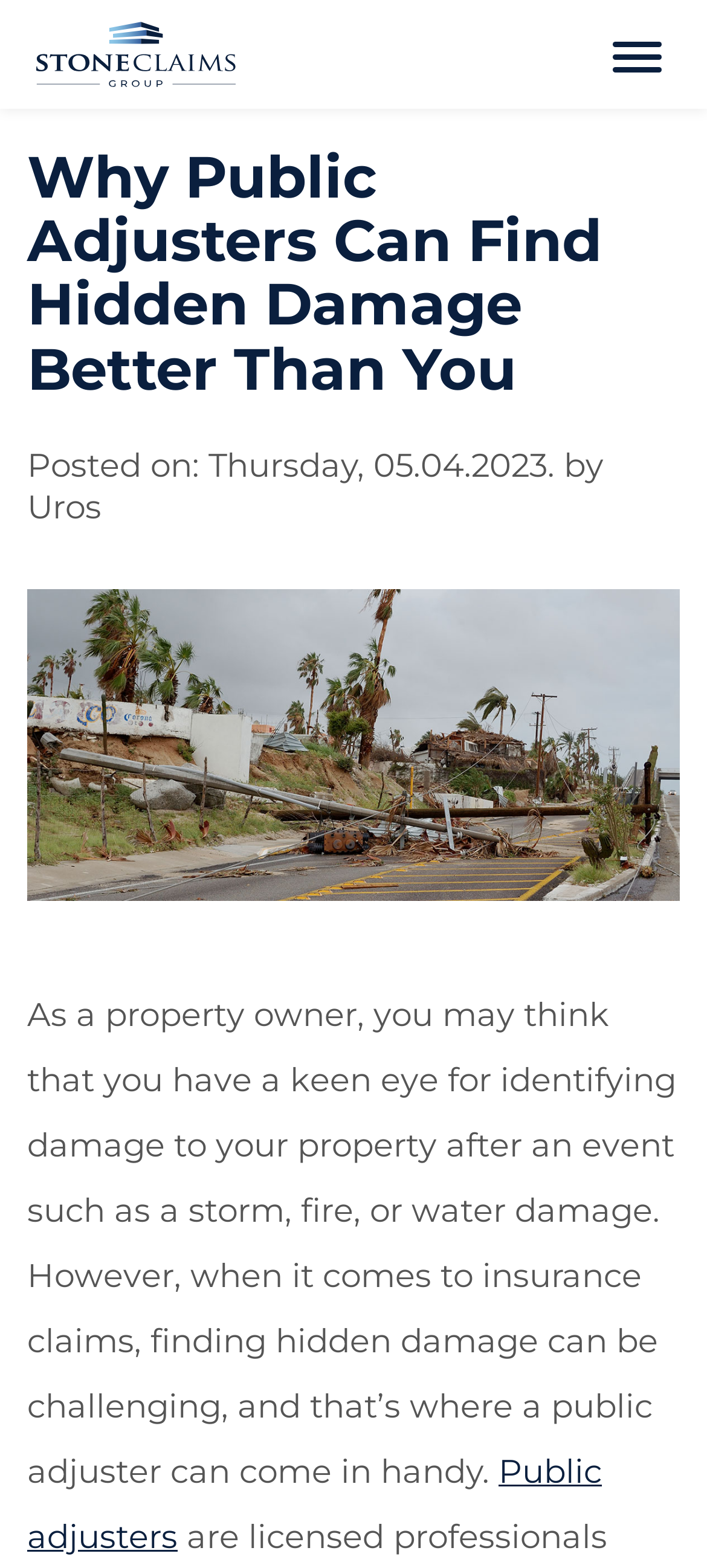Answer the question in a single word or phrase:
What type of event is mentioned in the webpage?

Storm, fire, water damage